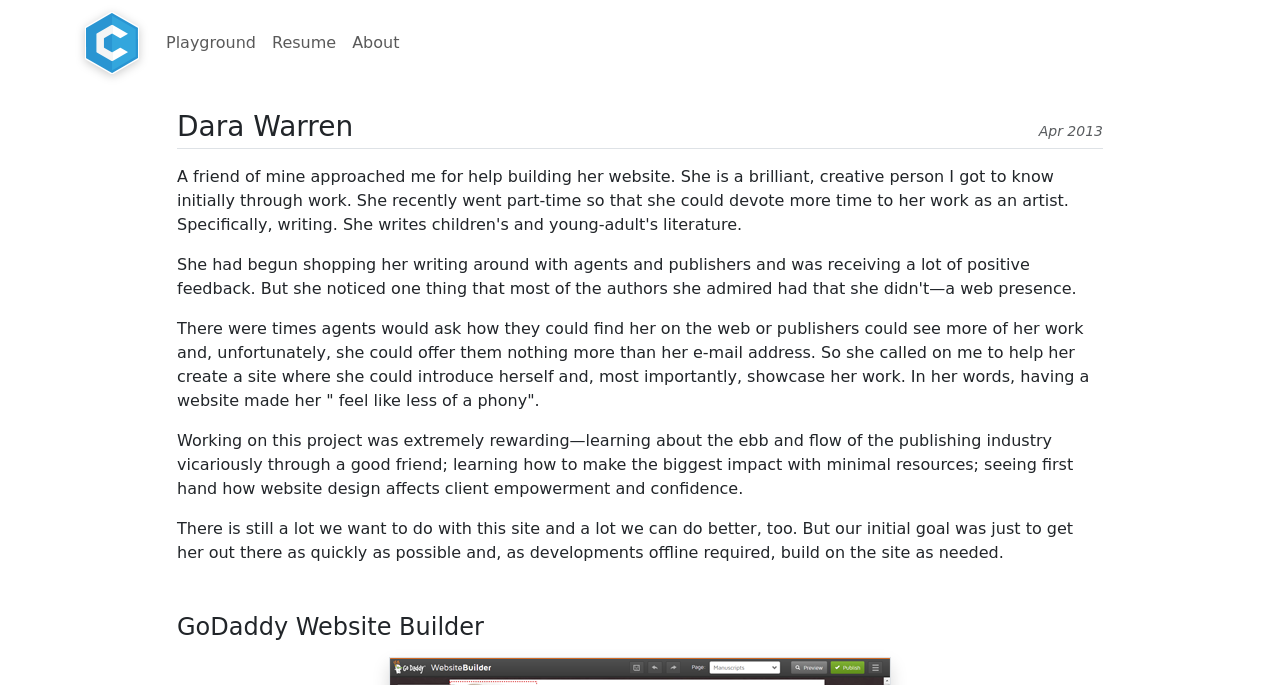Identify the bounding box of the UI element that matches this description: "Resume".

[0.206, 0.034, 0.269, 0.092]